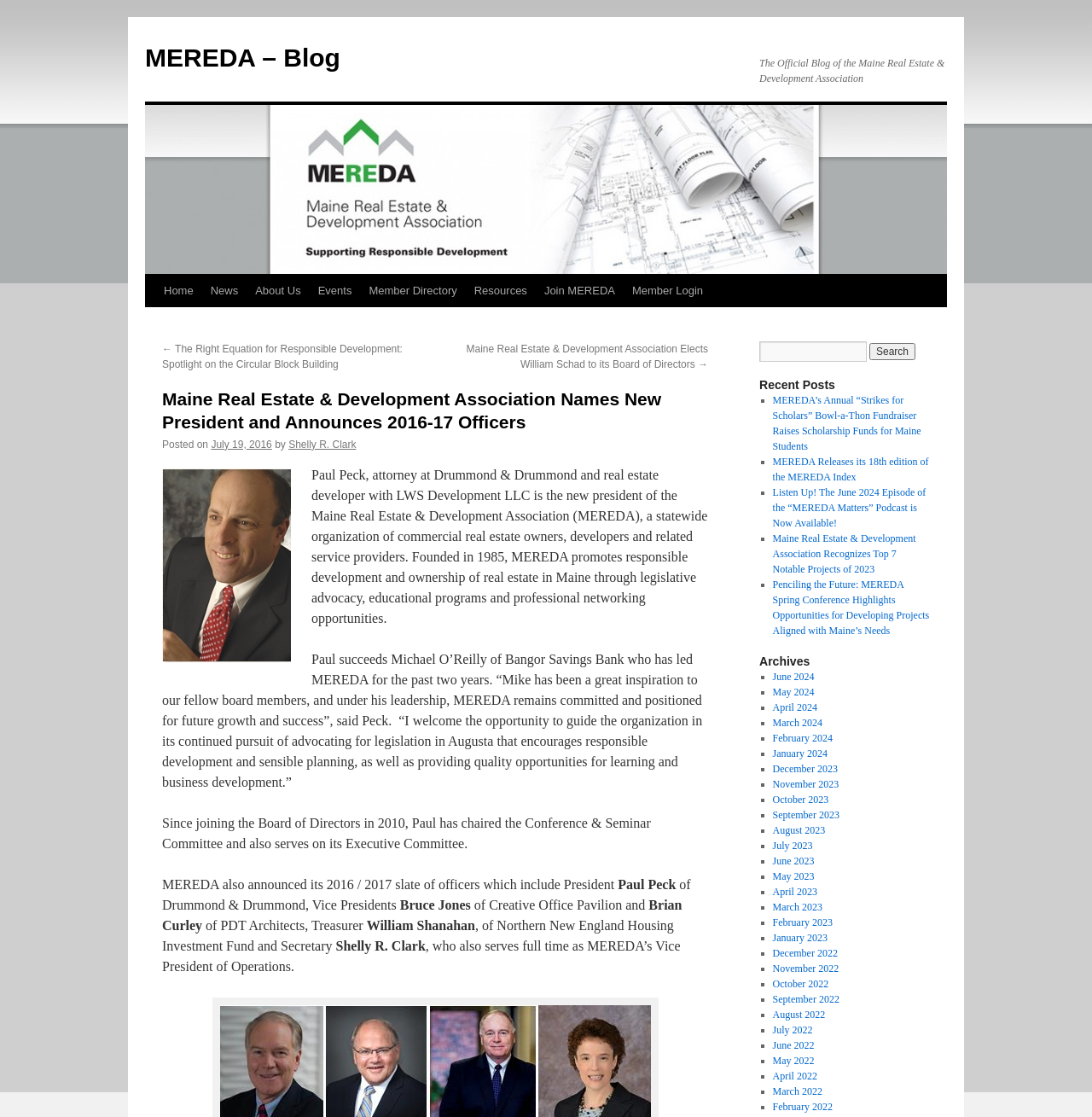Could you locate the bounding box coordinates for the section that should be clicked to accomplish this task: "Go to Home page".

[0.142, 0.246, 0.185, 0.275]